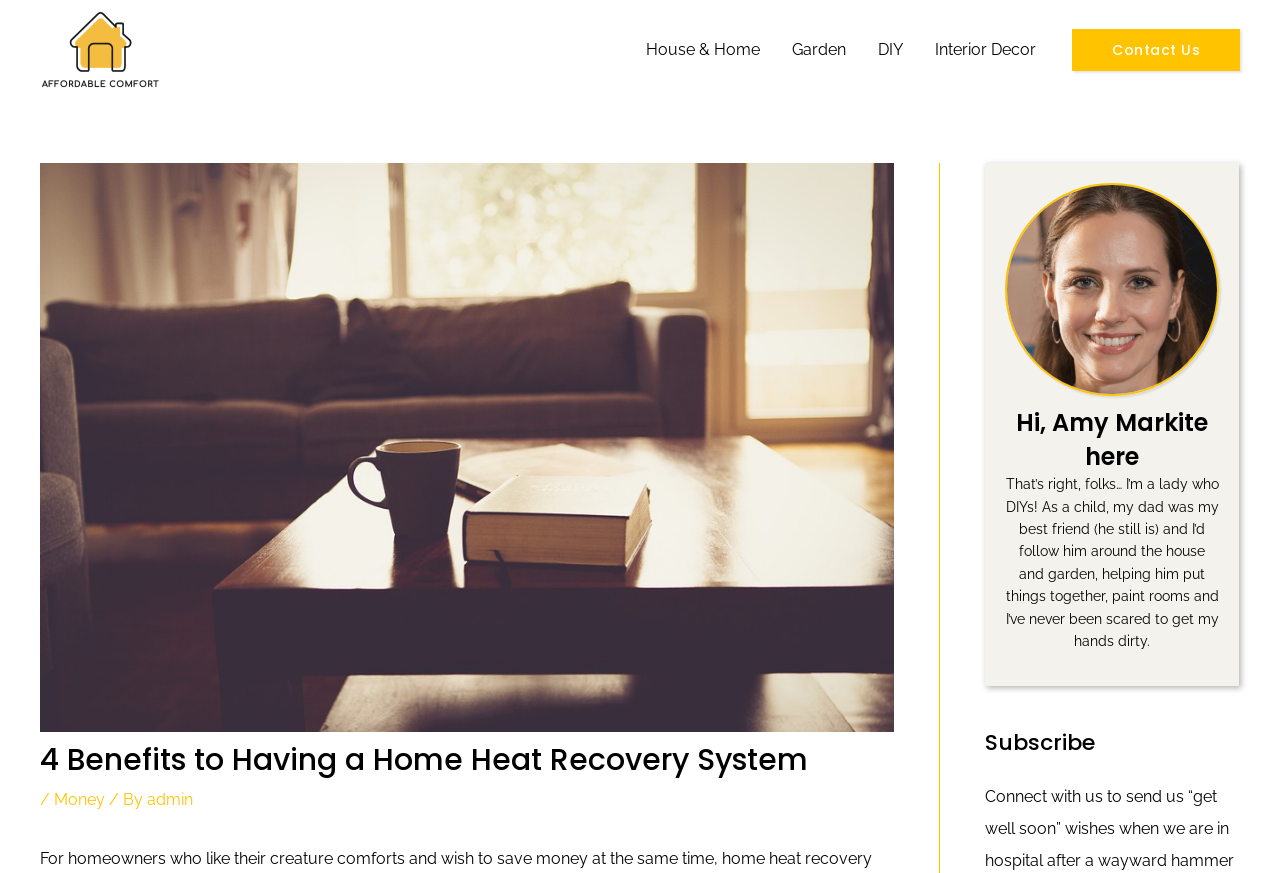Please locate the bounding box coordinates of the element that should be clicked to achieve the given instruction: "Read more about 'Money'".

[0.042, 0.905, 0.082, 0.927]